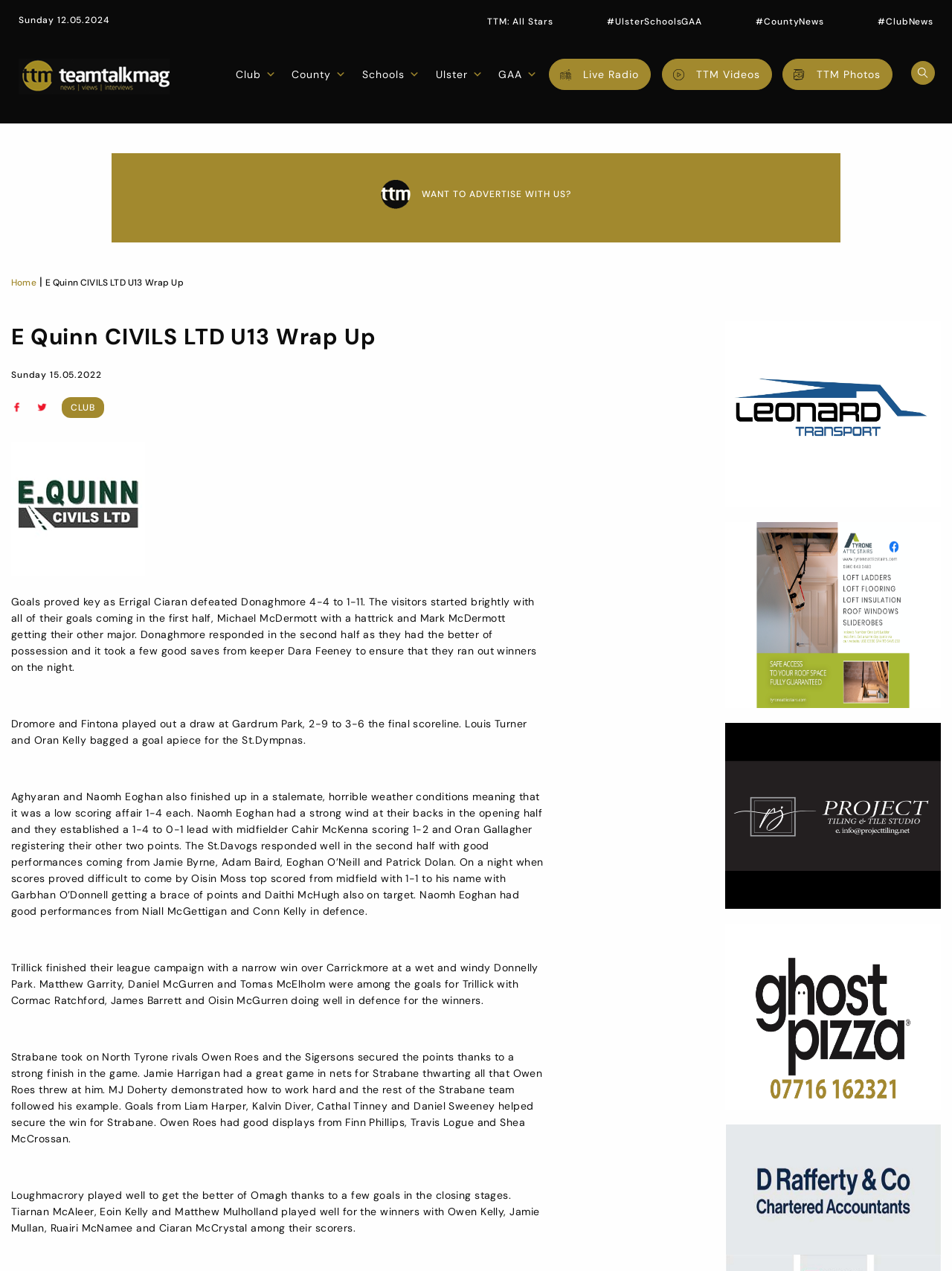Please provide a comprehensive answer to the question based on the screenshot: What is the date of the E Quinn CIVILS LTD U13 Wrap Up?

I looked at the top of the webpage and found the date 'Sunday 12.05.2024' which is likely the date of the E Quinn CIVILS LTD U13 Wrap Up.